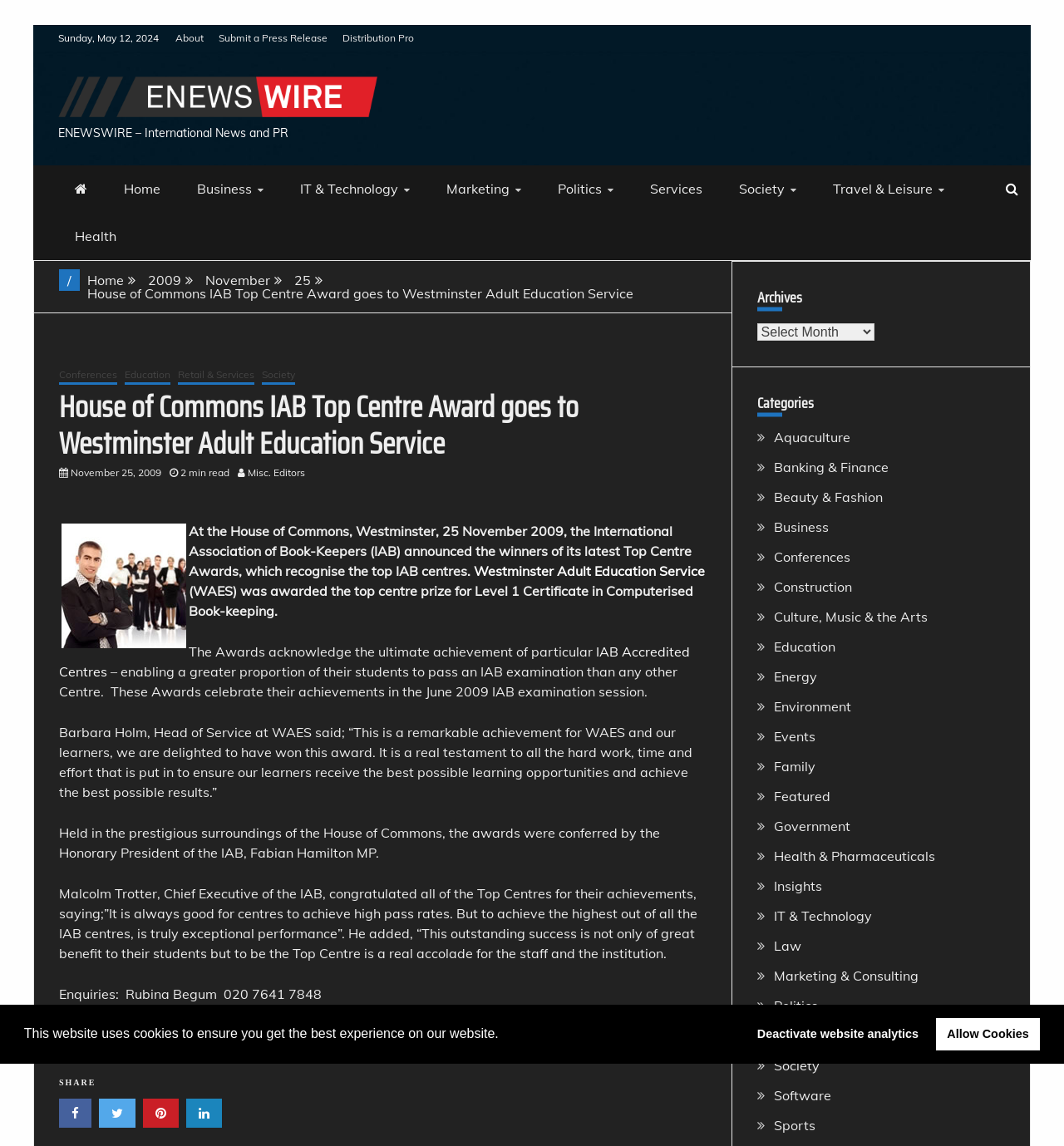What is the date of the article?
Using the information from the image, answer the question thoroughly.

I found the date of the article by looking at the text 'November 25, 2009' which is located below the title of the article.